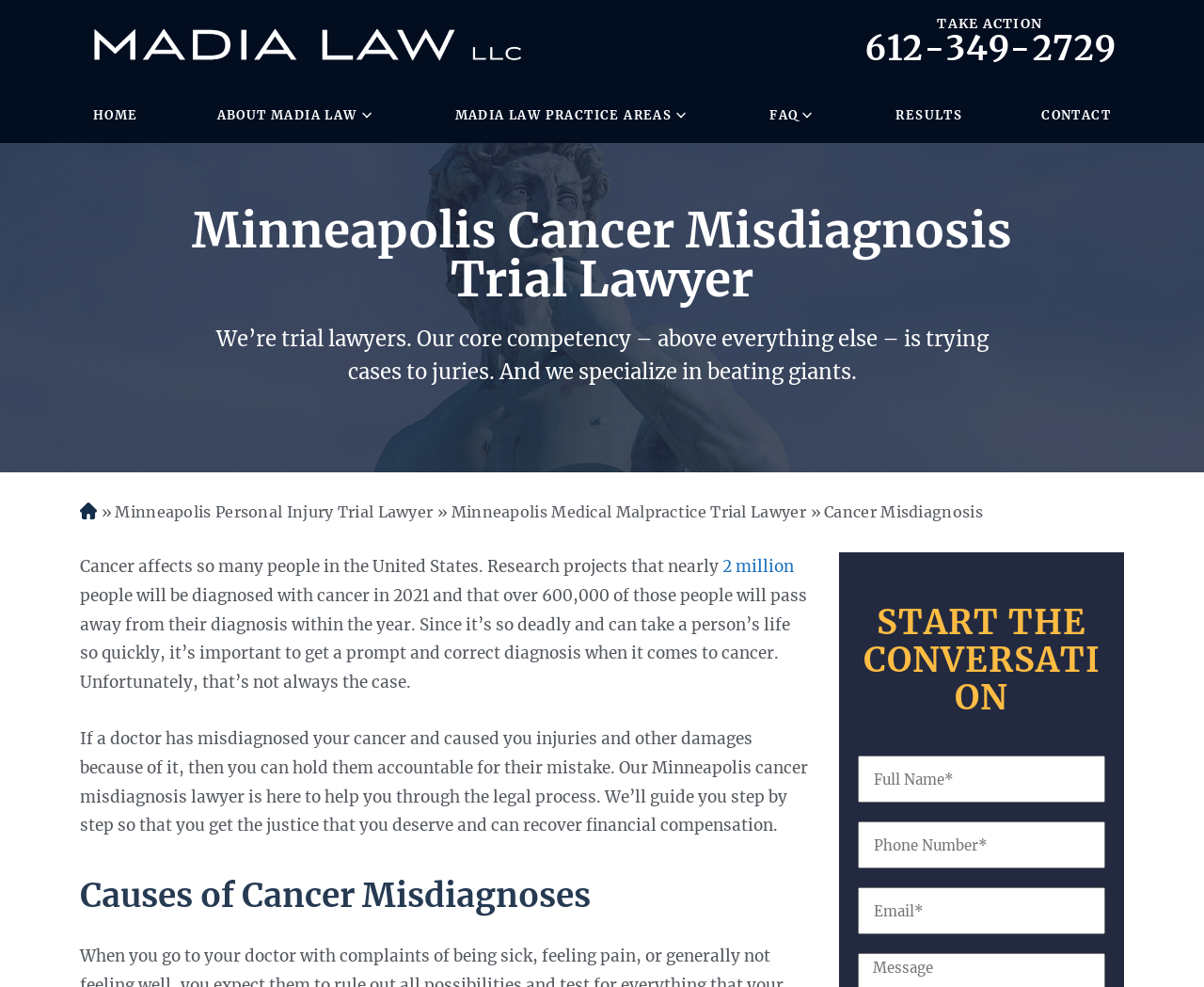Provide an in-depth caption for the elements present on the webpage.

This webpage is about Madia Law LLC, a law firm specializing in cancer misdiagnosis cases in Minneapolis. At the top left, there is a logo of Madia Law LLC, which is also a link. Next to it, there is a phone number link. On the top right, there is a prominent "TAKE ACTION" text. 

Below the logo, there is a navigation menu with links to different sections of the website, including "HOME", "ABOUT MADIA LAW", "MADIA LAW PRACTICE AREAS", "FAQ", "RESULTS", and "CONTACT". The practice areas include employment lawyer, civil rights trial lawyer, medical malpractice trial lawyer, and more.

The main content of the webpage starts with a heading "Minneapolis Cancer Misdiagnosis Trial Lawyer". Below it, there is a paragraph of text describing the law firm's core competency in trying cases to juries and specializing in beating giants. 

Following this, there is a section about cancer misdiagnosis, which includes a subheading "Cancer Misdiagnosis" and a paragraph of text describing the importance of prompt and correct diagnosis of cancer. This section also includes a link to "2 million" and another paragraph of text about holding doctors accountable for misdiagnosis.

Below this section, there is a heading "Causes of Cancer Misdiagnoses". 

On the right side of the webpage, there is a section with a heading "START THE CONVERSATION" and three text boxes for users to input their information.